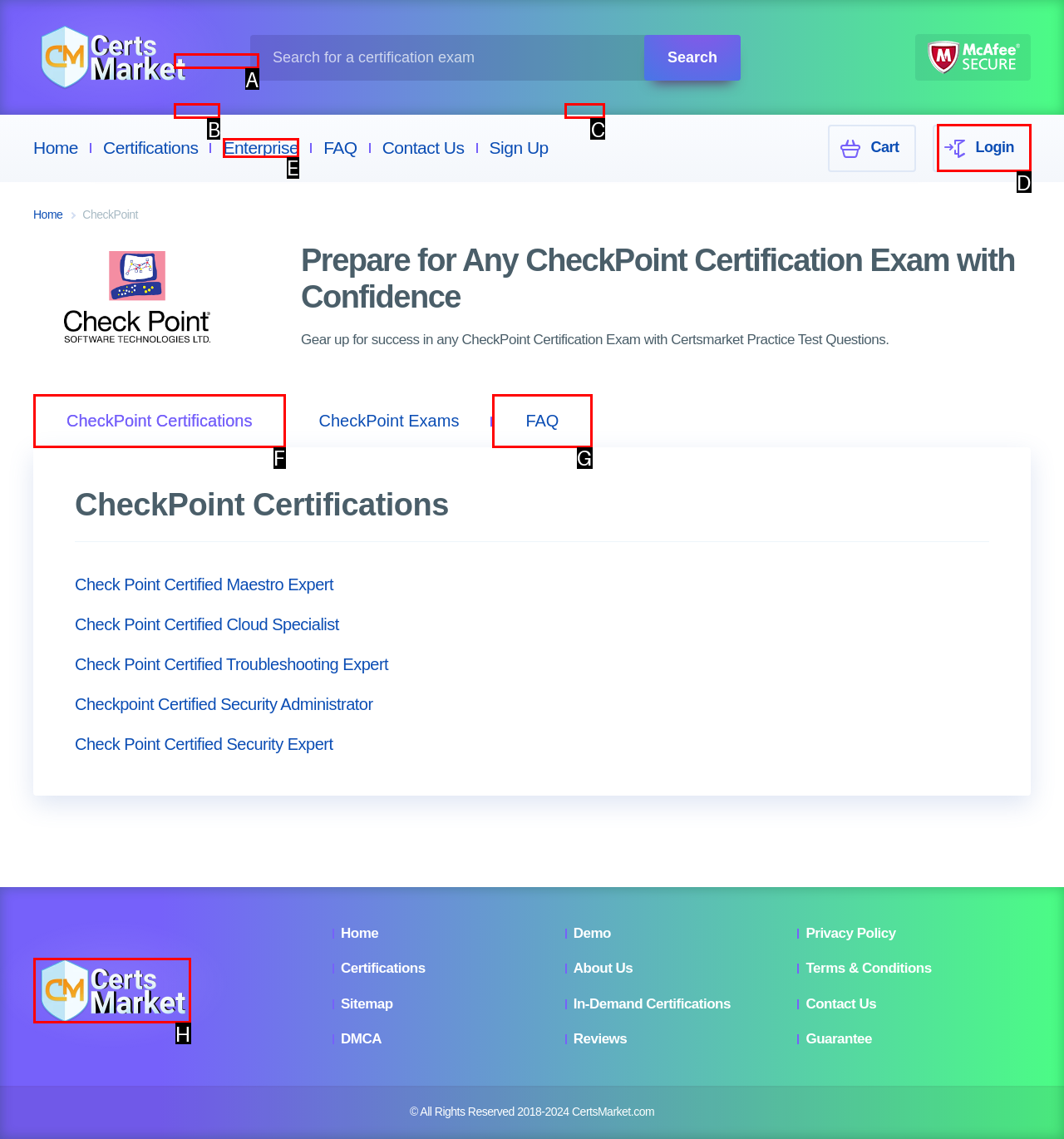To complete the task: Login to your account, which option should I click? Answer with the appropriate letter from the provided choices.

D